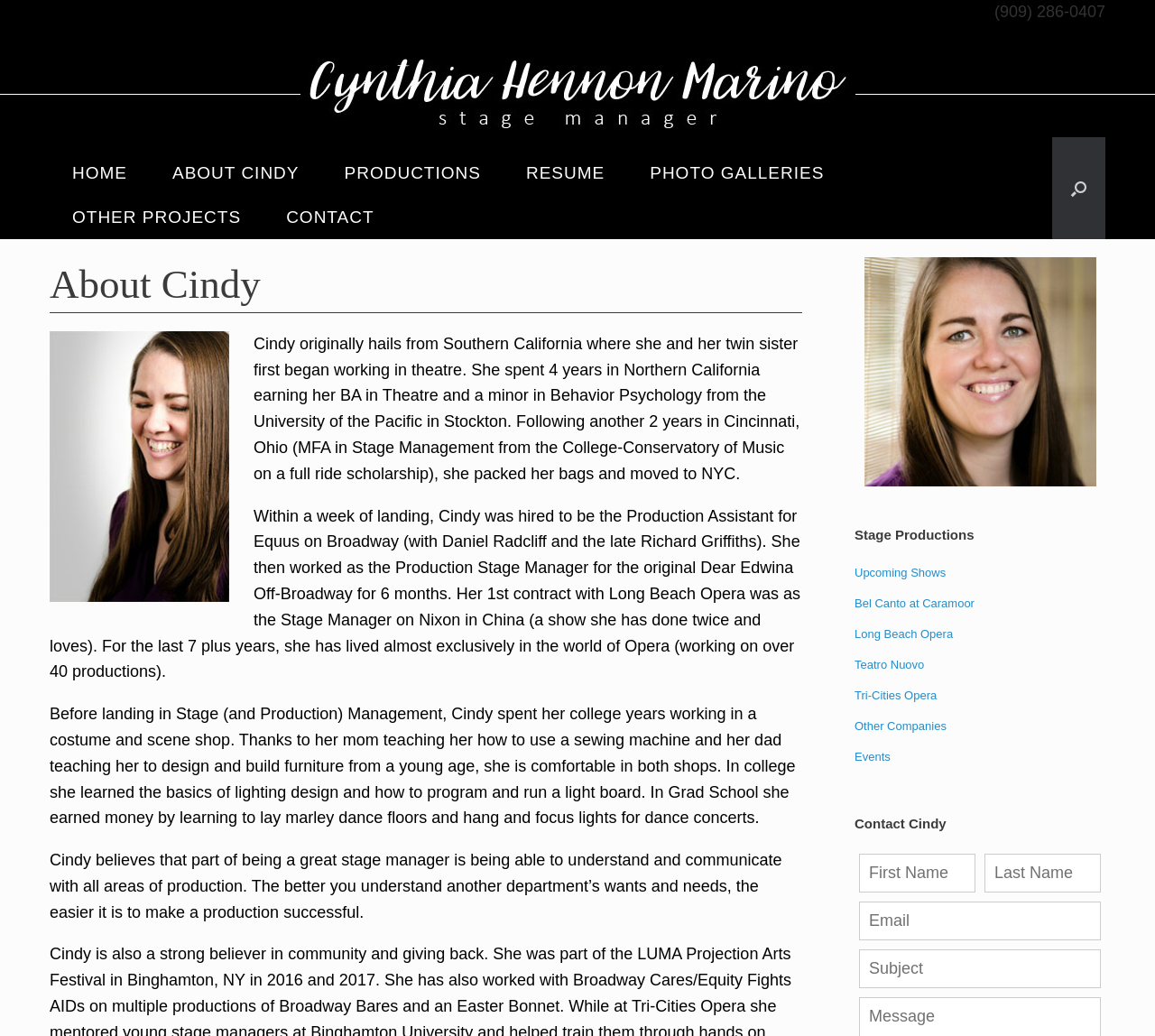Identify the bounding box coordinates for the element you need to click to achieve the following task: "Click Cynthia Hennon Marino :: Stage Manager Logo". The coordinates must be four float values ranging from 0 to 1, formatted as [left, top, right, bottom].

[0.043, 0.057, 0.957, 0.124]